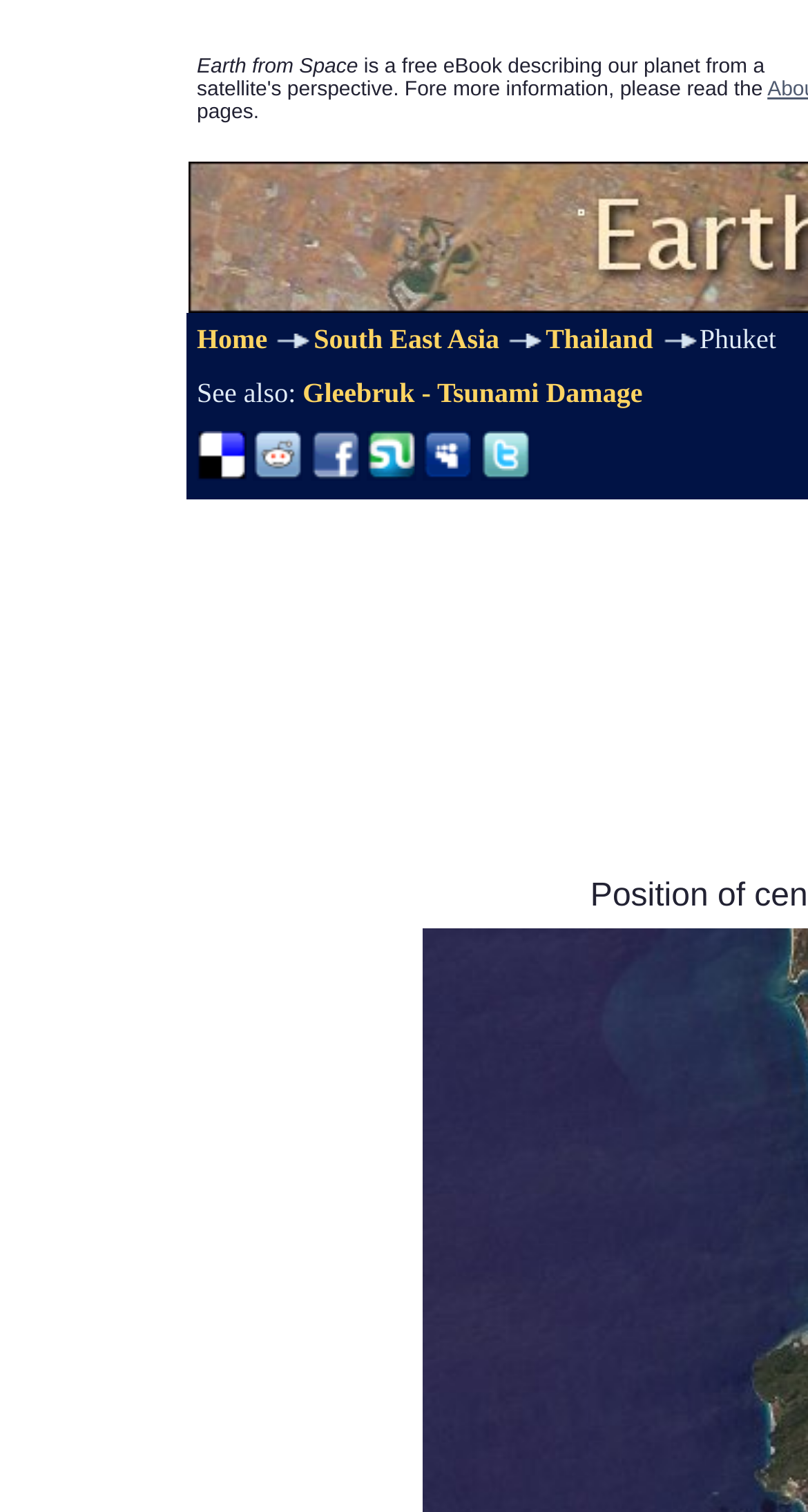Provide the bounding box coordinates for the UI element described in this sentence: "South East Asia". The coordinates should be four float values between 0 and 1, i.e., [left, top, right, bottom].

[0.388, 0.214, 0.618, 0.234]